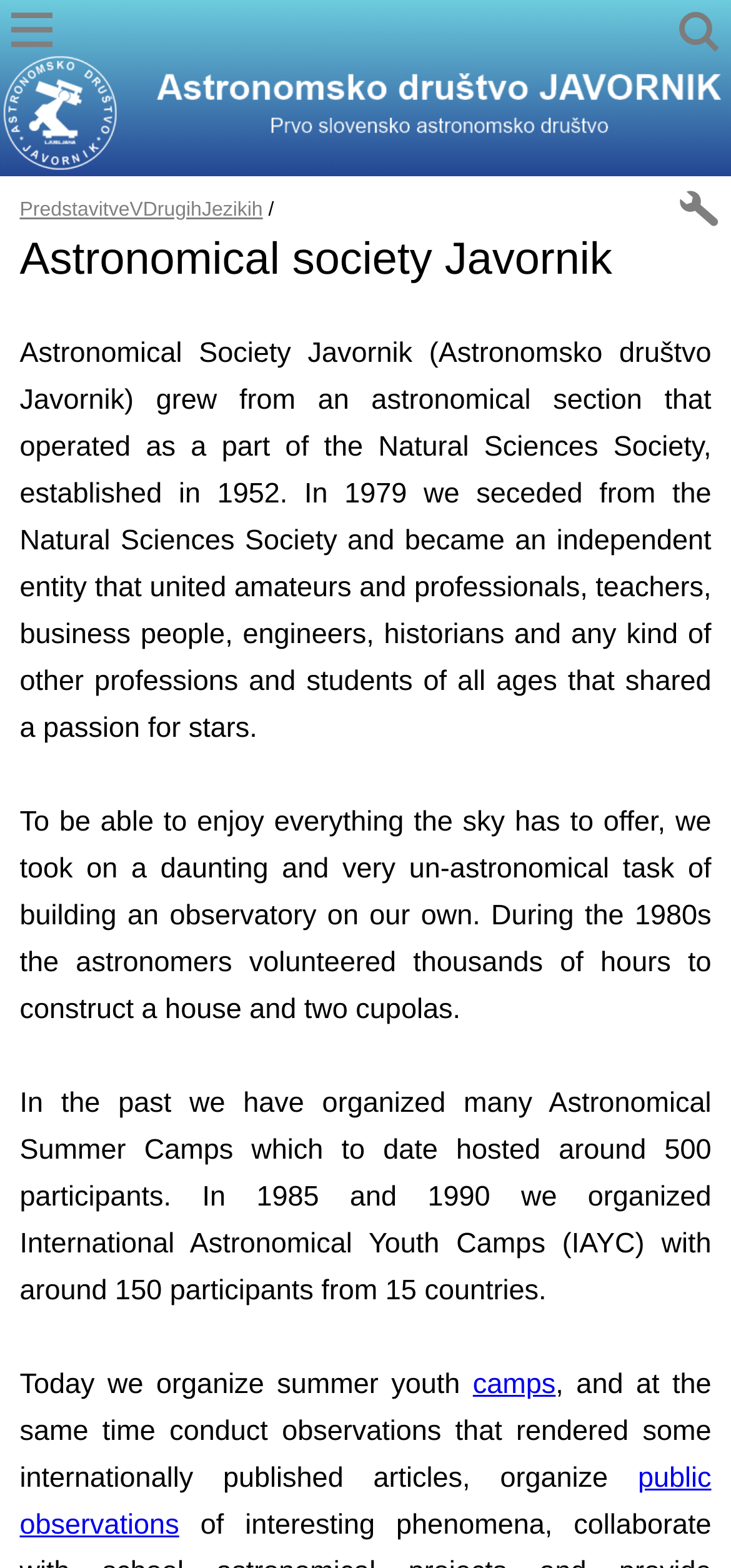Extract the primary header of the webpage and generate its text.

Astronomical society Javornik